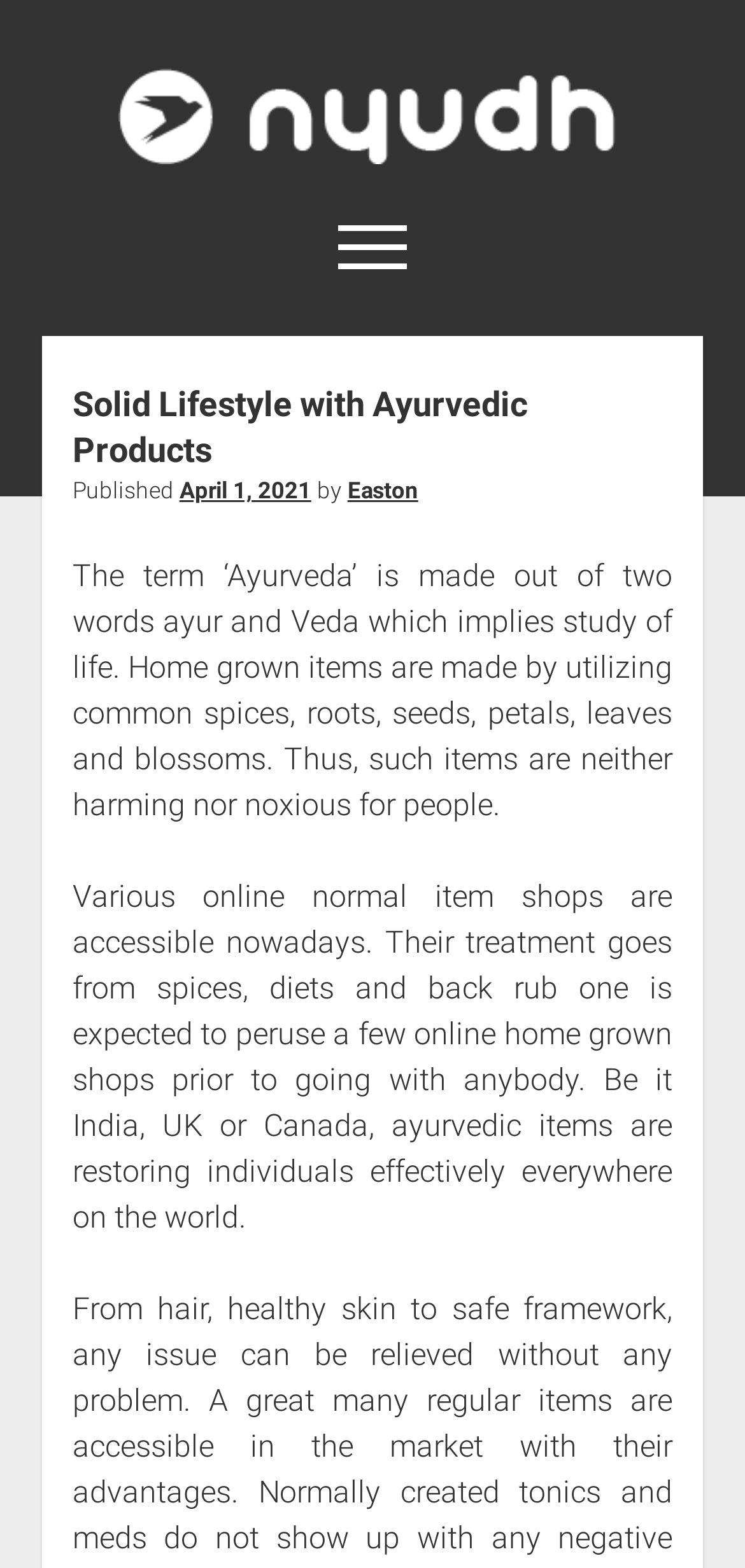What is the category of the article?
Respond to the question with a single word or phrase according to the image.

Finance